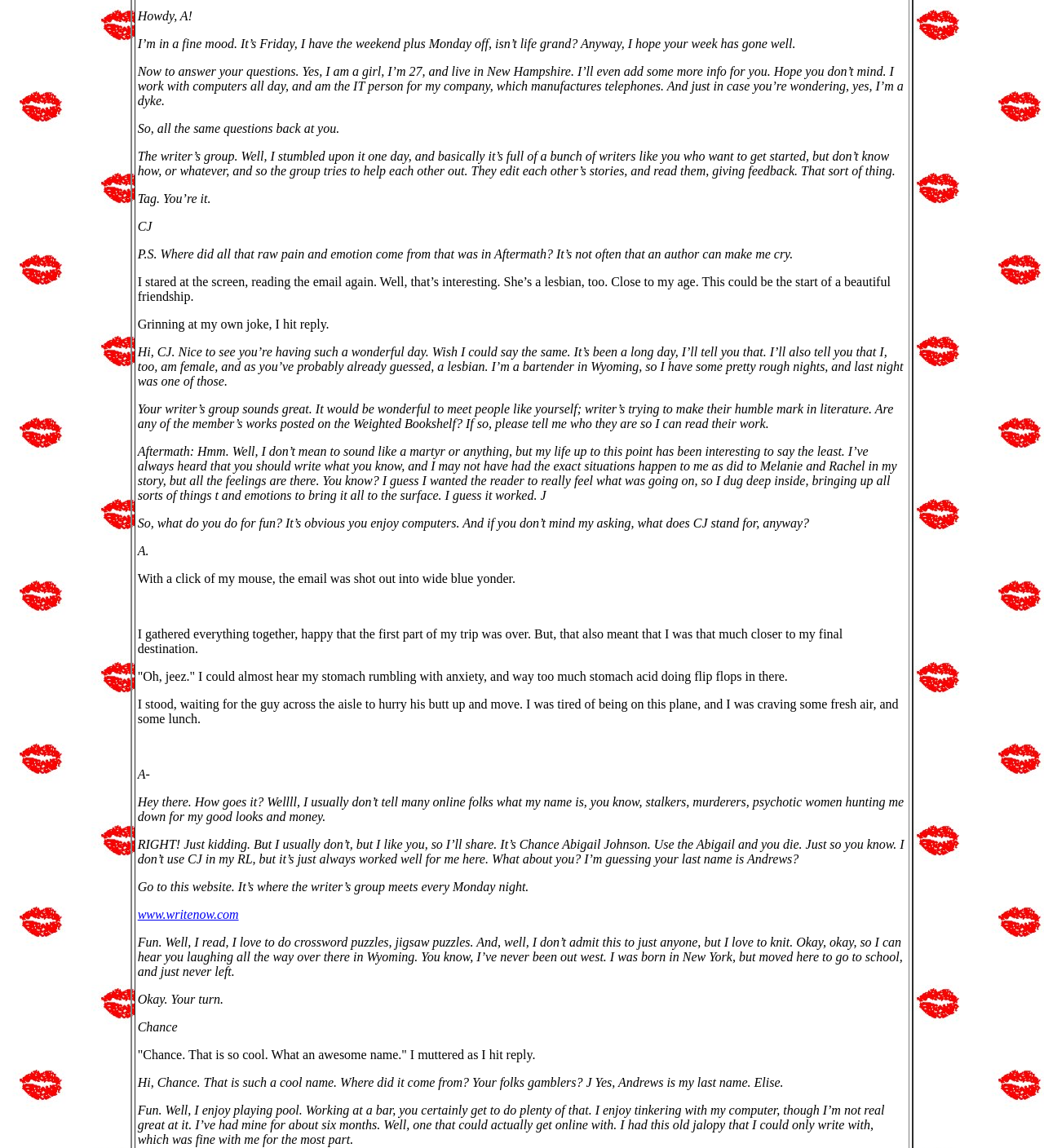Using the information in the image, could you please answer the following question in detail:
What is the name of the website where the writer's group meets?

The text mentions that the writer's group meets every Monday night at a website, and the URL of the website is provided as www.writenow.com.